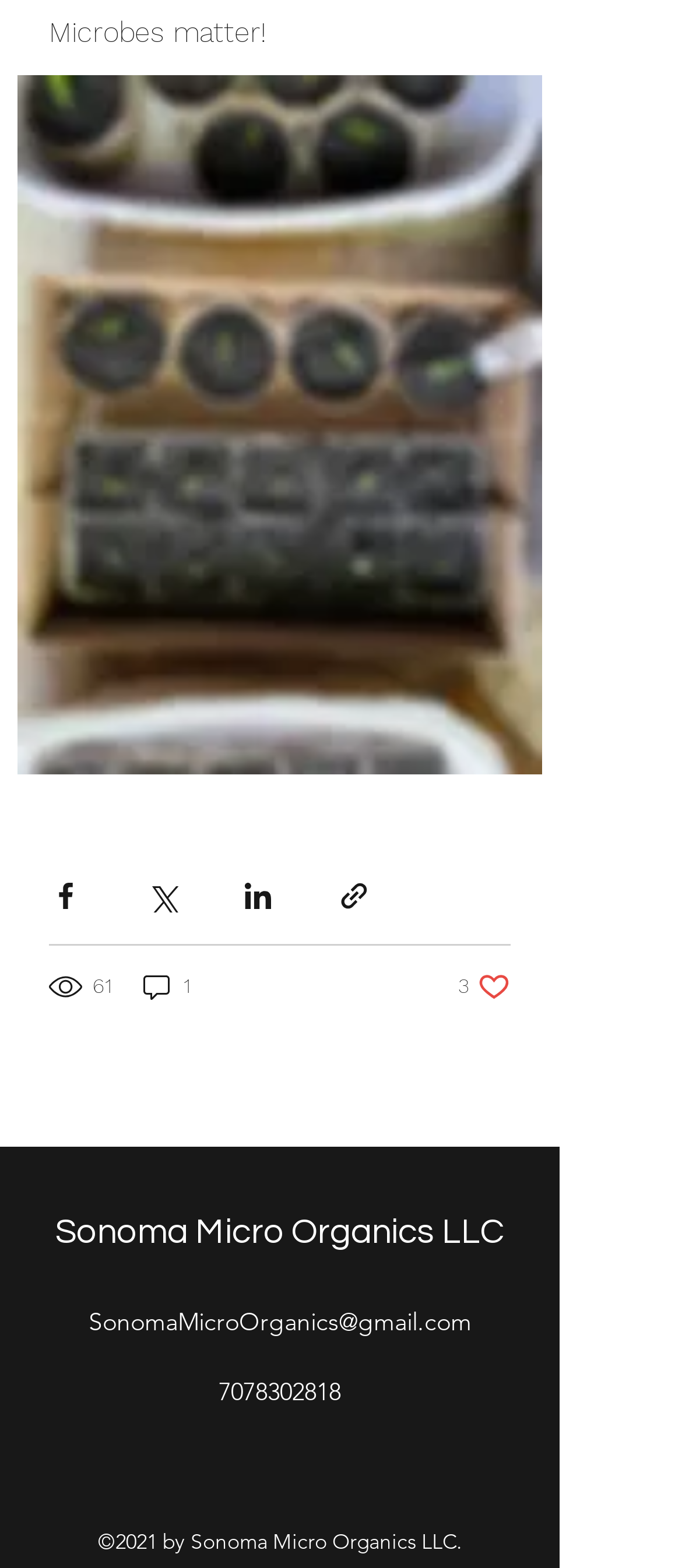What is the main title of the webpage?
Use the information from the image to give a detailed answer to the question.

The main title of the webpage is 'Microbes matter!' which is indicated by the StaticText element with ID 416 at the top of the webpage.